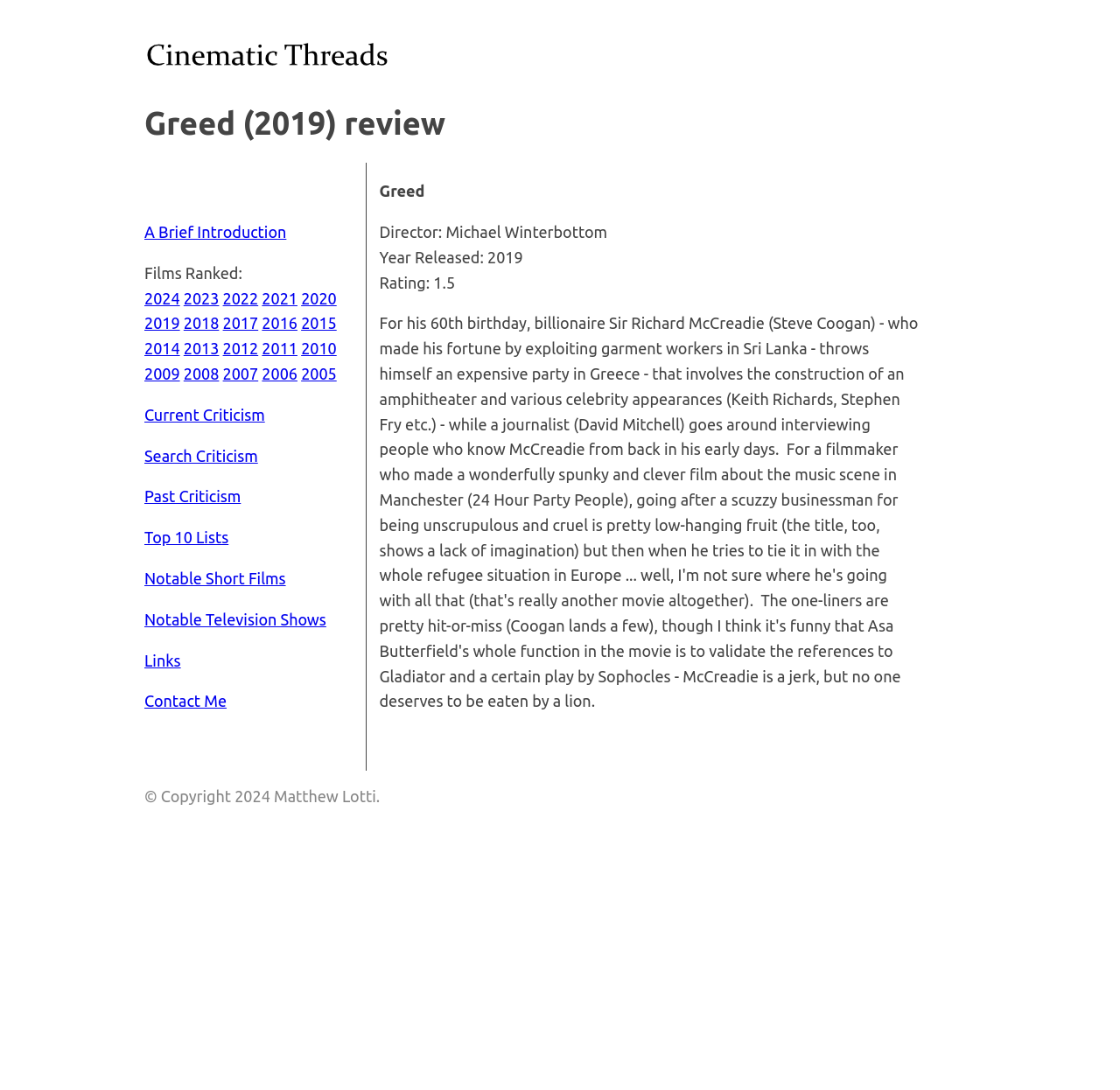Find the bounding box coordinates of the clickable element required to execute the following instruction: "Click the Cinematic Threads Logo". Provide the coordinates as four float numbers between 0 and 1, i.e., [left, top, right, bottom].

[0.129, 0.056, 0.353, 0.072]